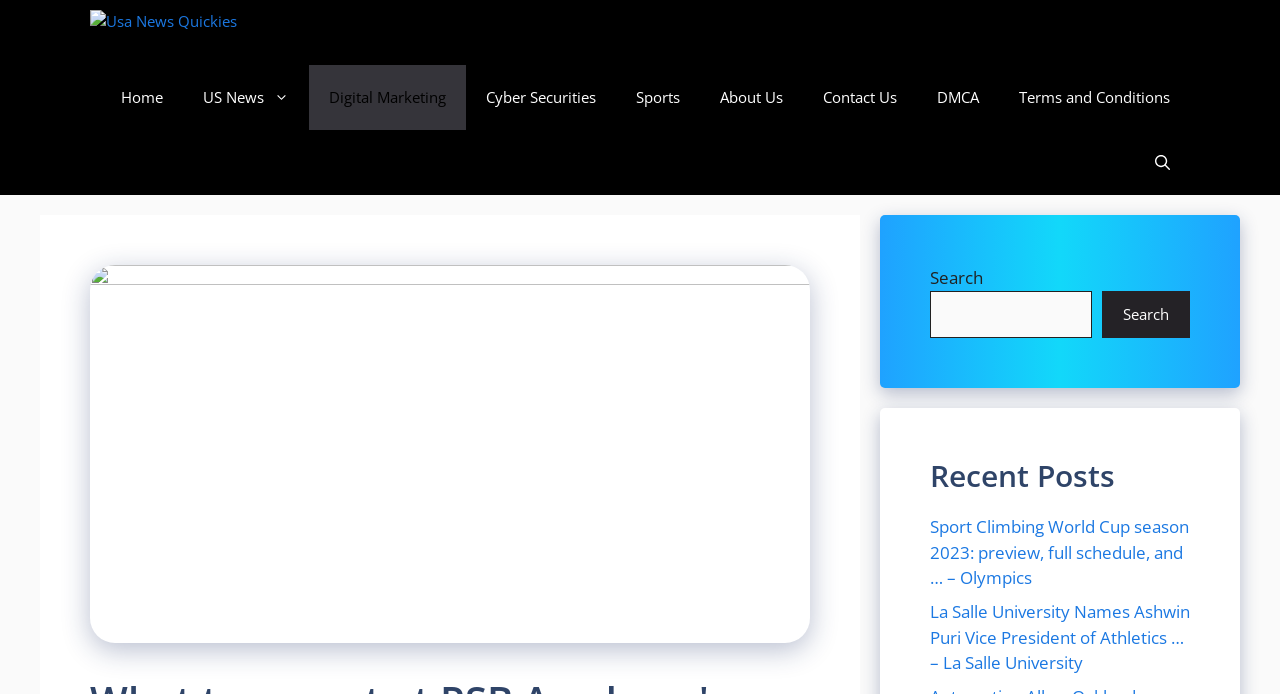Indicate the bounding box coordinates of the clickable region to achieve the following instruction: "go to previous page."

None